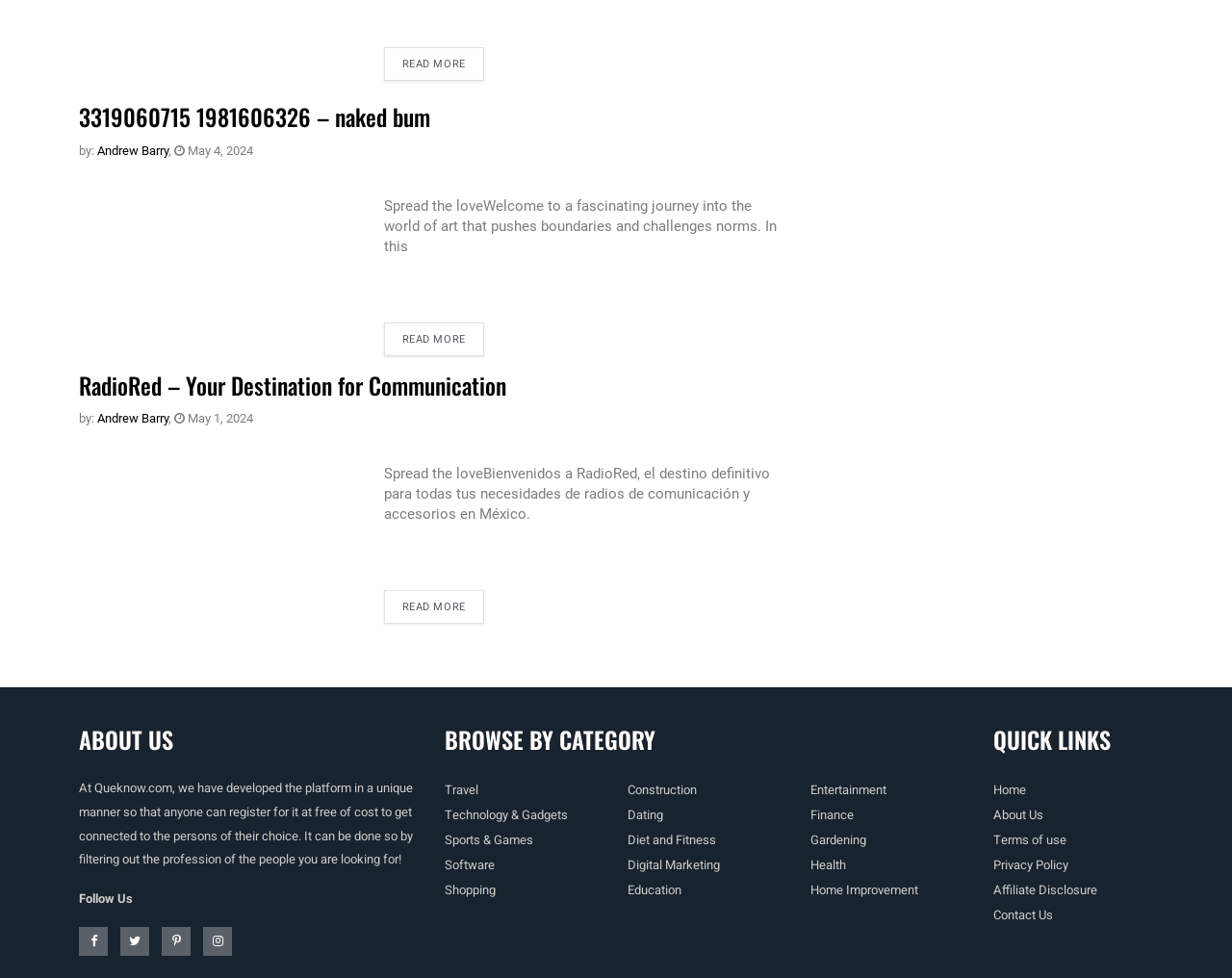Please provide the bounding box coordinates in the format (top-left x, top-left y, bottom-right x, bottom-right y). Remember, all values are floating point numbers between 0 and 1. What is the bounding box coordinate of the region described as: alt="3319060715 1981606326 - naked bum"

[0.064, 0.183, 0.293, 0.346]